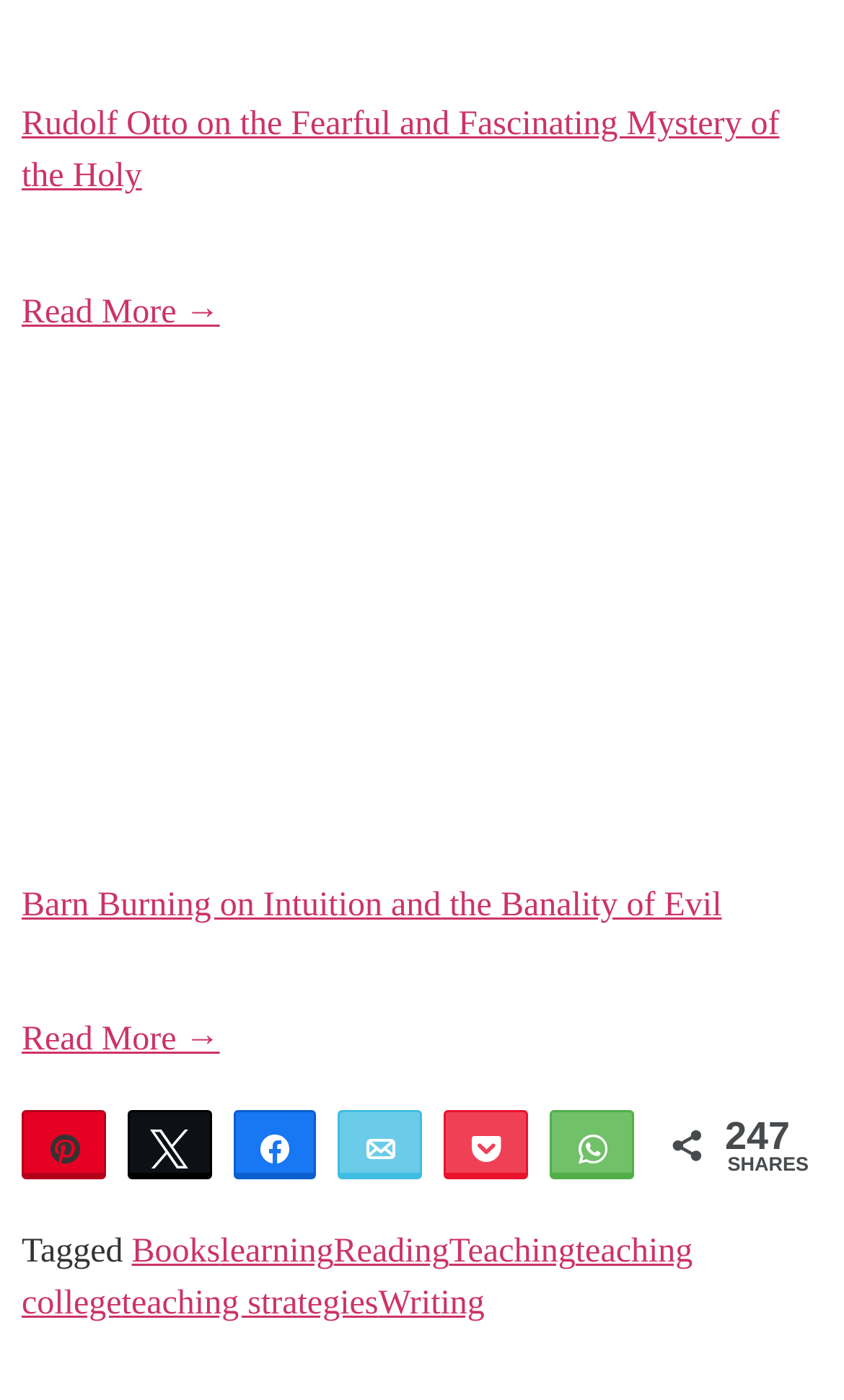Locate the coordinates of the bounding box for the clickable region that fulfills this instruction: "Read more about Rudolf Otto on the Fearful and Fascinating Mystery of the Holy".

[0.026, 0.002, 0.974, 0.029]